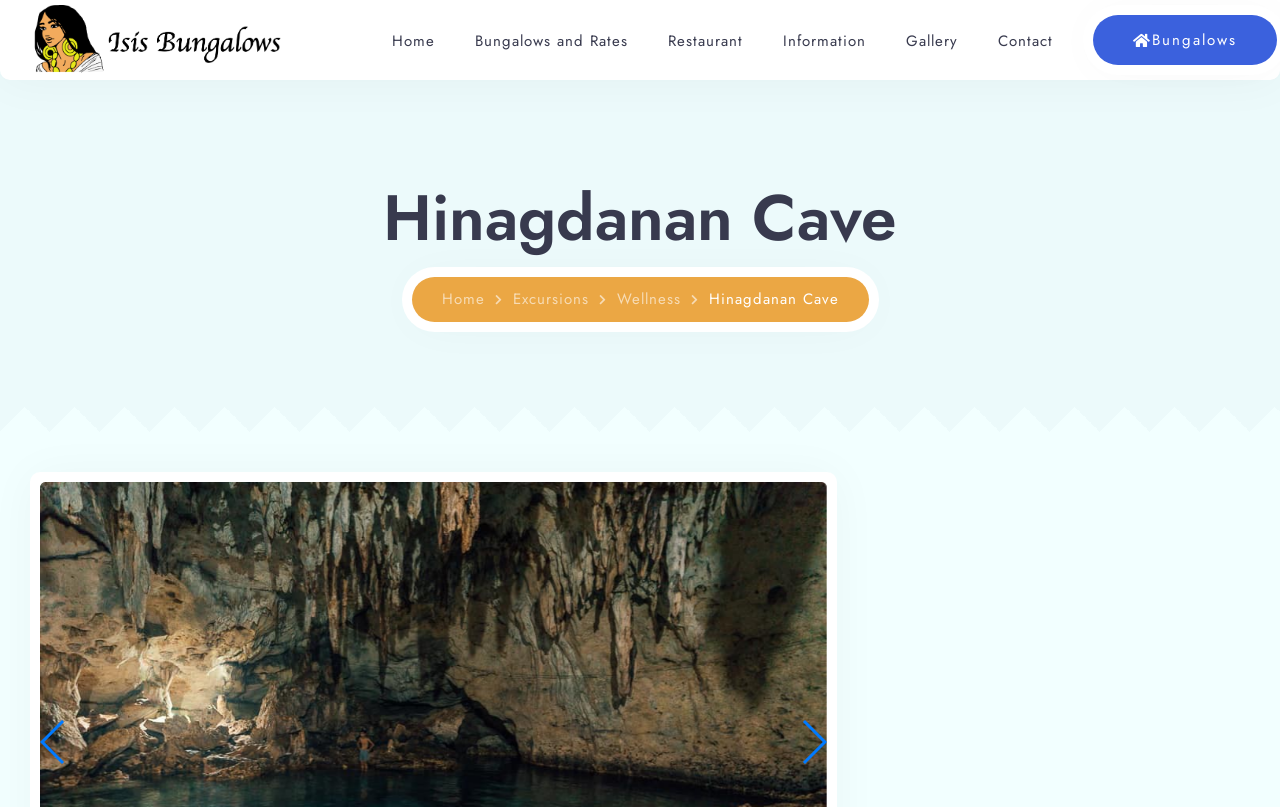Please determine the bounding box coordinates for the element that should be clicked to follow these instructions: "Click the 'Rituals' link".

None